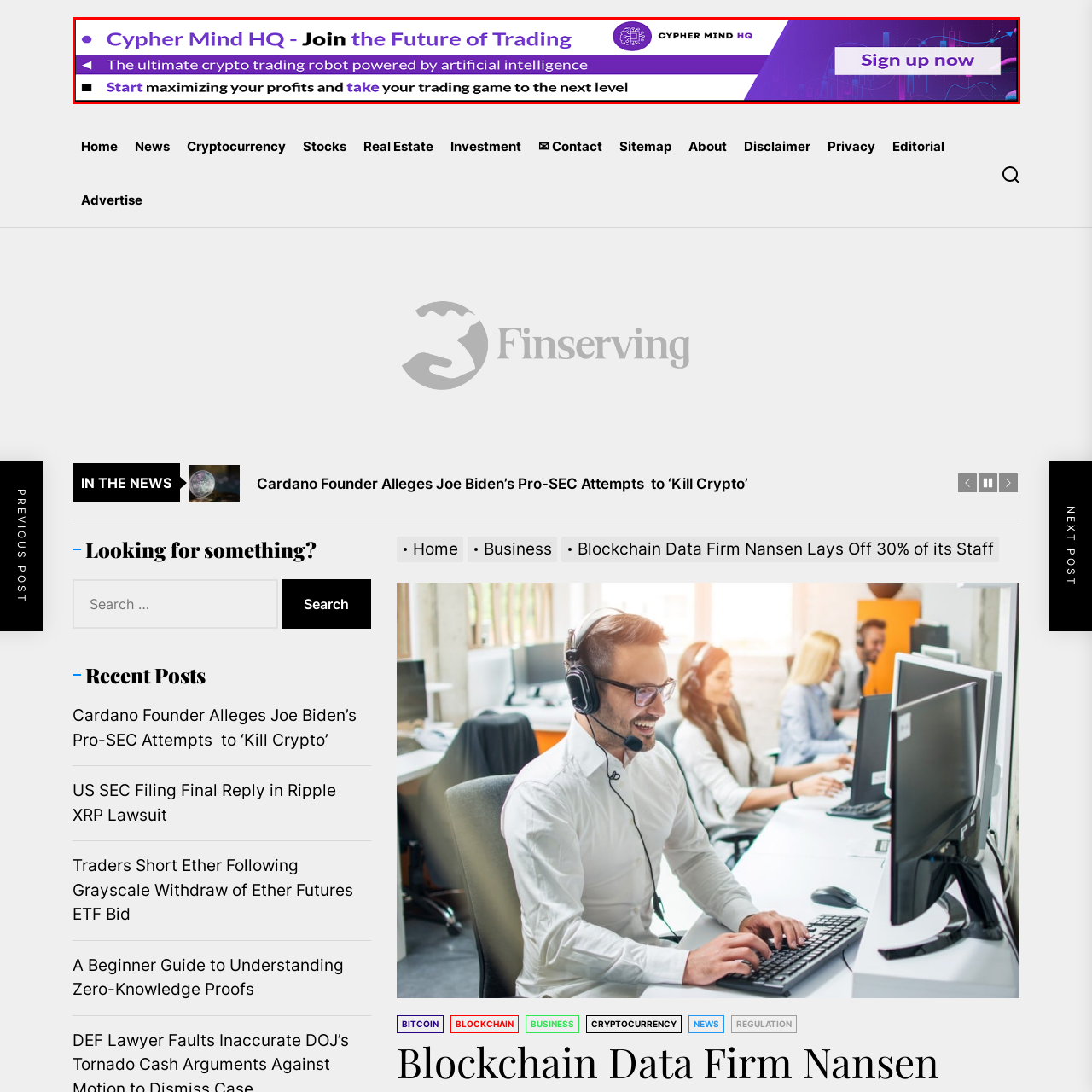Create a detailed narrative of the image inside the red-lined box.

The image serves as an advertisement for Cypher Mind HQ, promoting an advanced crypto trading robot powered by artificial intelligence. The design features the tagline "Join the Future of Trading," inviting users to enhance their trading capabilities. A prominent call to action, "Sign up now," emphasizes immediate engagement. The advertisement suggests that the service aims to optimize trading profits and elevate users' overall performance in cryptocurrency trading. Visual elements include a clean layout with a blend of vibrant colors, reinforcing the modern and technological theme associated with cryptocurrency investment and trading.